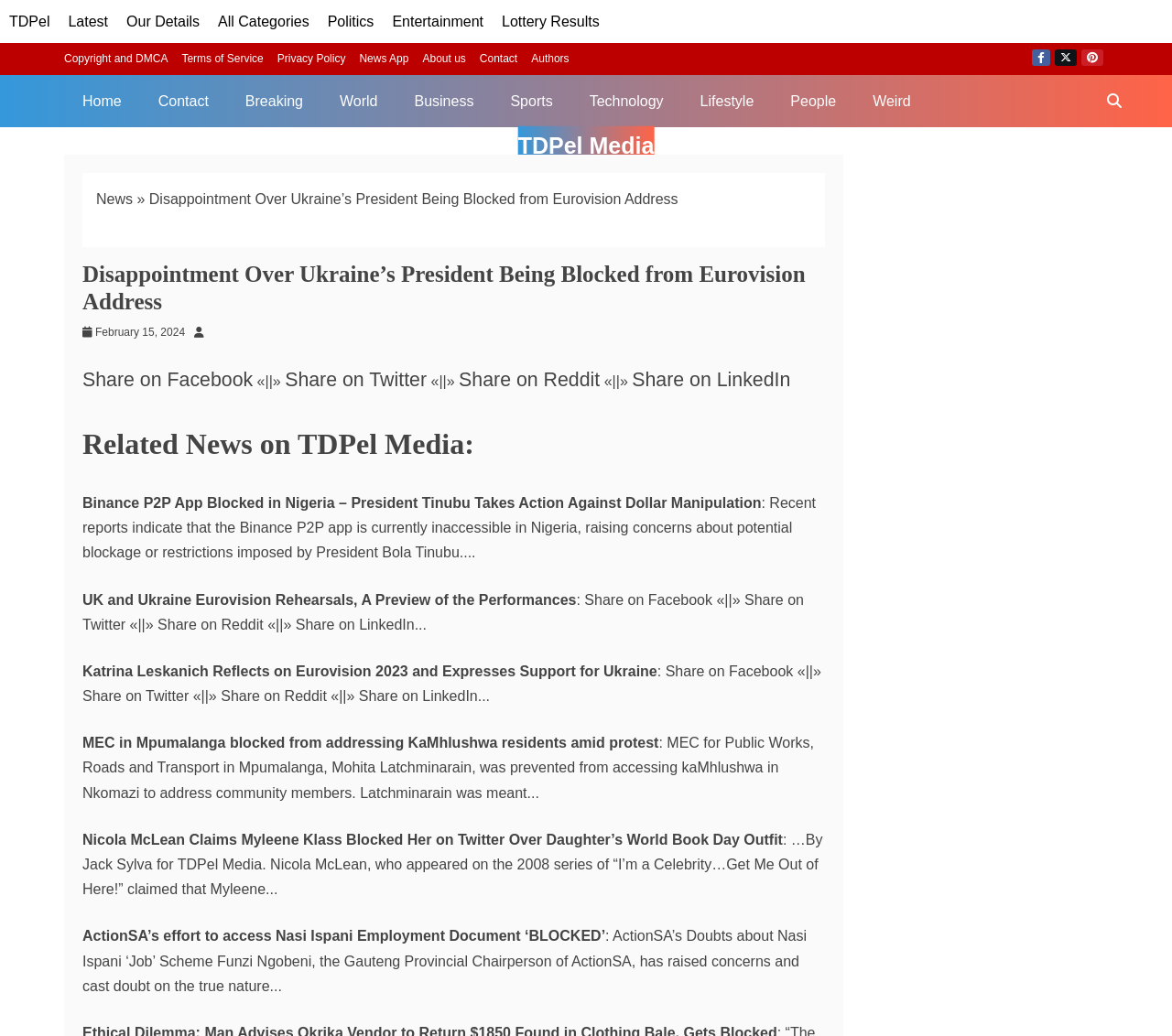Extract the primary header of the webpage and generate its text.

Disappointment Over Ukraine’s President Being Blocked from Eurovision Address